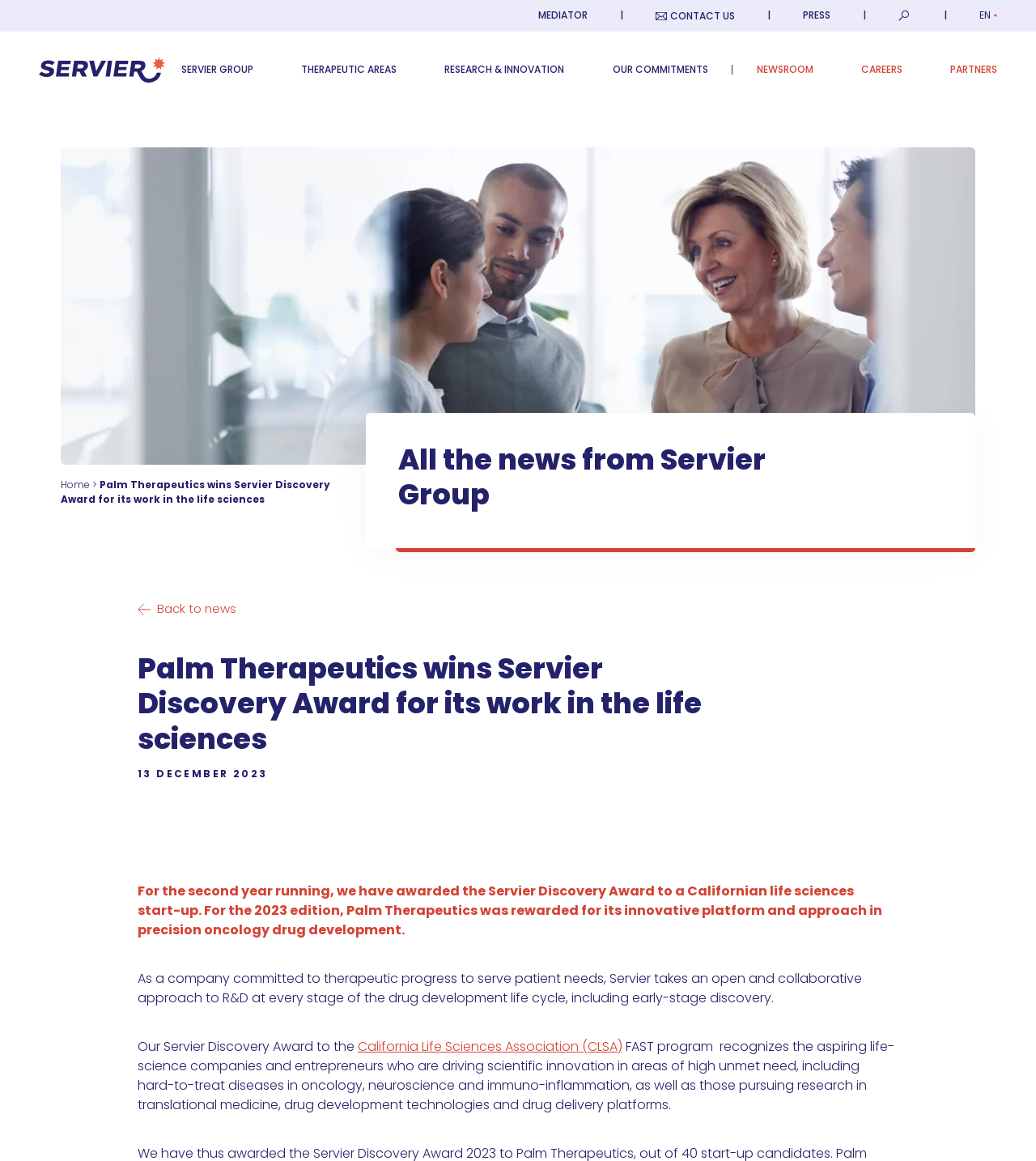Predict the bounding box coordinates for the UI element described as: "Home". The coordinates should be four float numbers between 0 and 1, presented as [left, top, right, bottom].

[0.059, 0.411, 0.087, 0.423]